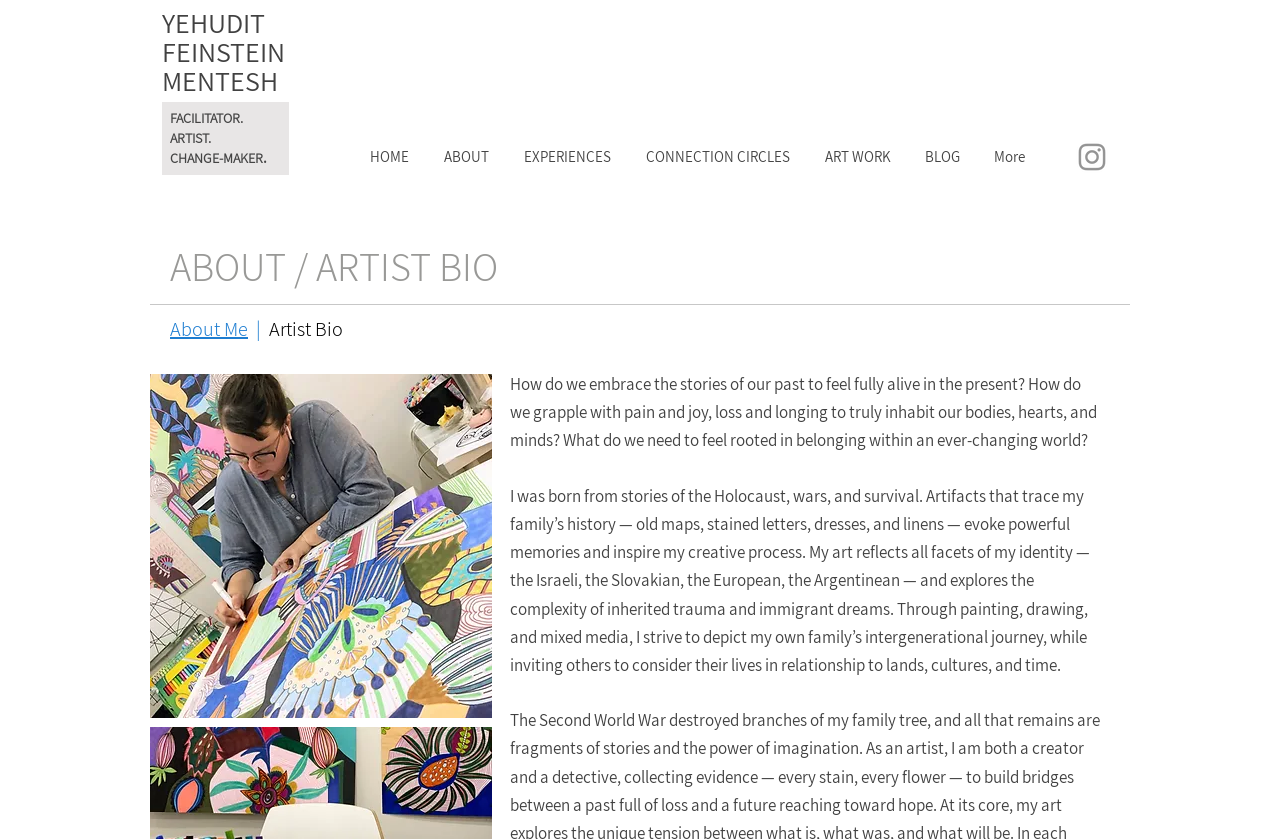Highlight the bounding box coordinates of the element you need to click to perform the following instruction: "Go to Flavigula."

None